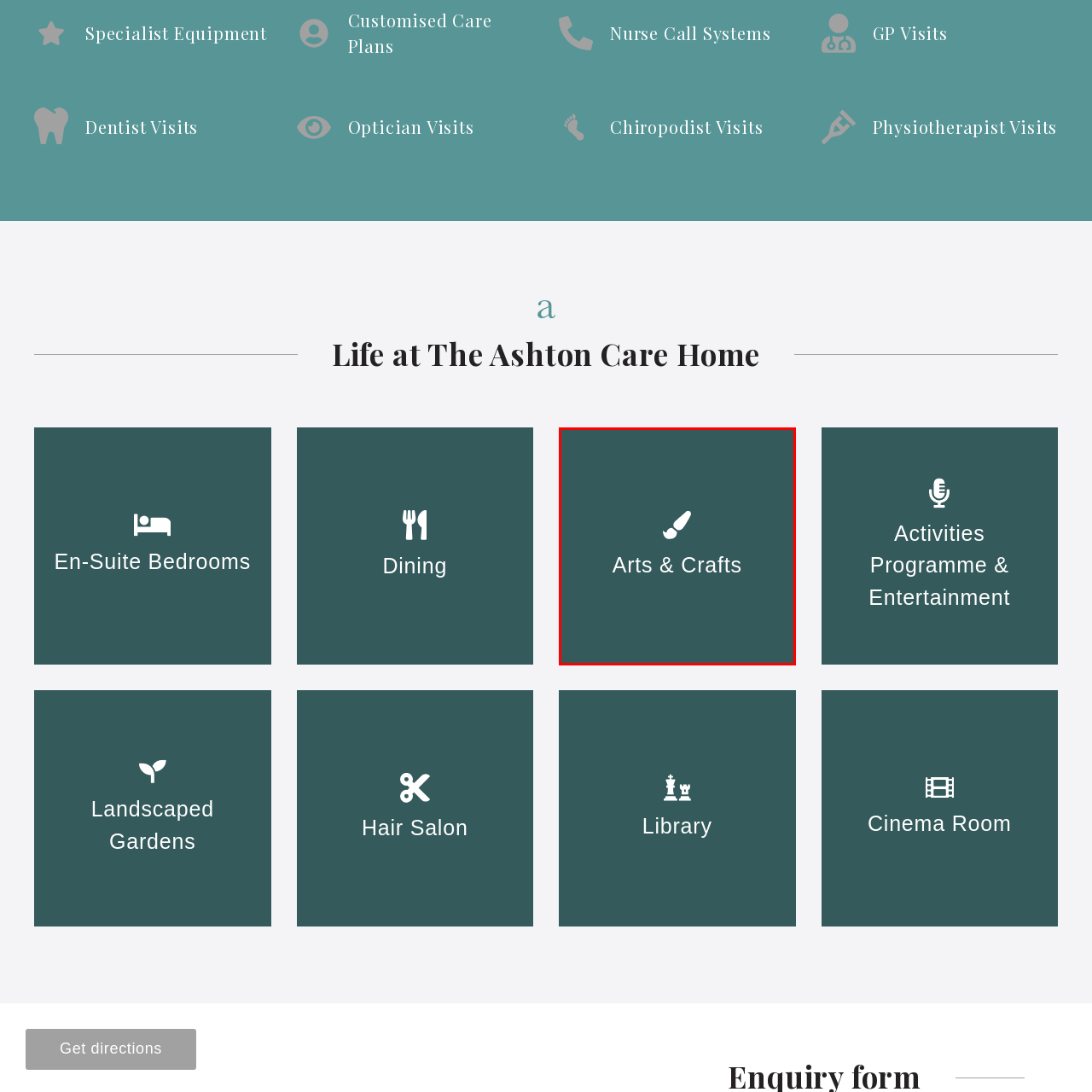Give a thorough and detailed explanation of the image enclosed by the red border.

The image features a simple yet elegant graphic representing the "Arts & Crafts" theme. It showcases a white paintbrush and palette icon, set against a calming teal background. This design symbolizes creativity and artistic expression, inviting residents and visitors alike to explore various artistic activities. The caption clearly labels the scope of the section, indicating that it pertains to the Arts & Crafts program available at the facility. This initiative likely includes a range of creative activities aimed at enhancing residents' enjoyment and engagement through art.